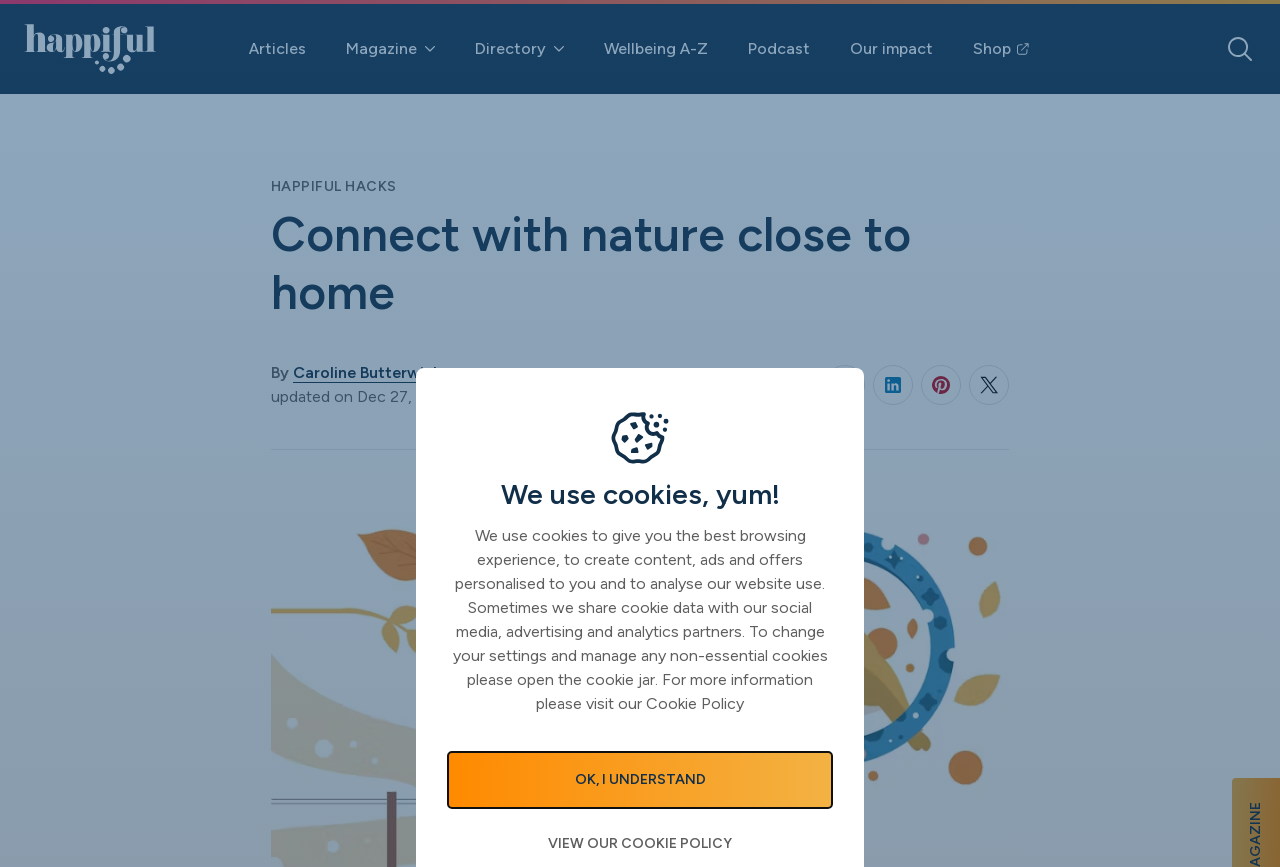Ascertain the bounding box coordinates for the UI element detailed here: "aria-label="Share on Twitter"". The coordinates should be provided as [left, top, right, bottom] with each value being a float between 0 and 1.

None